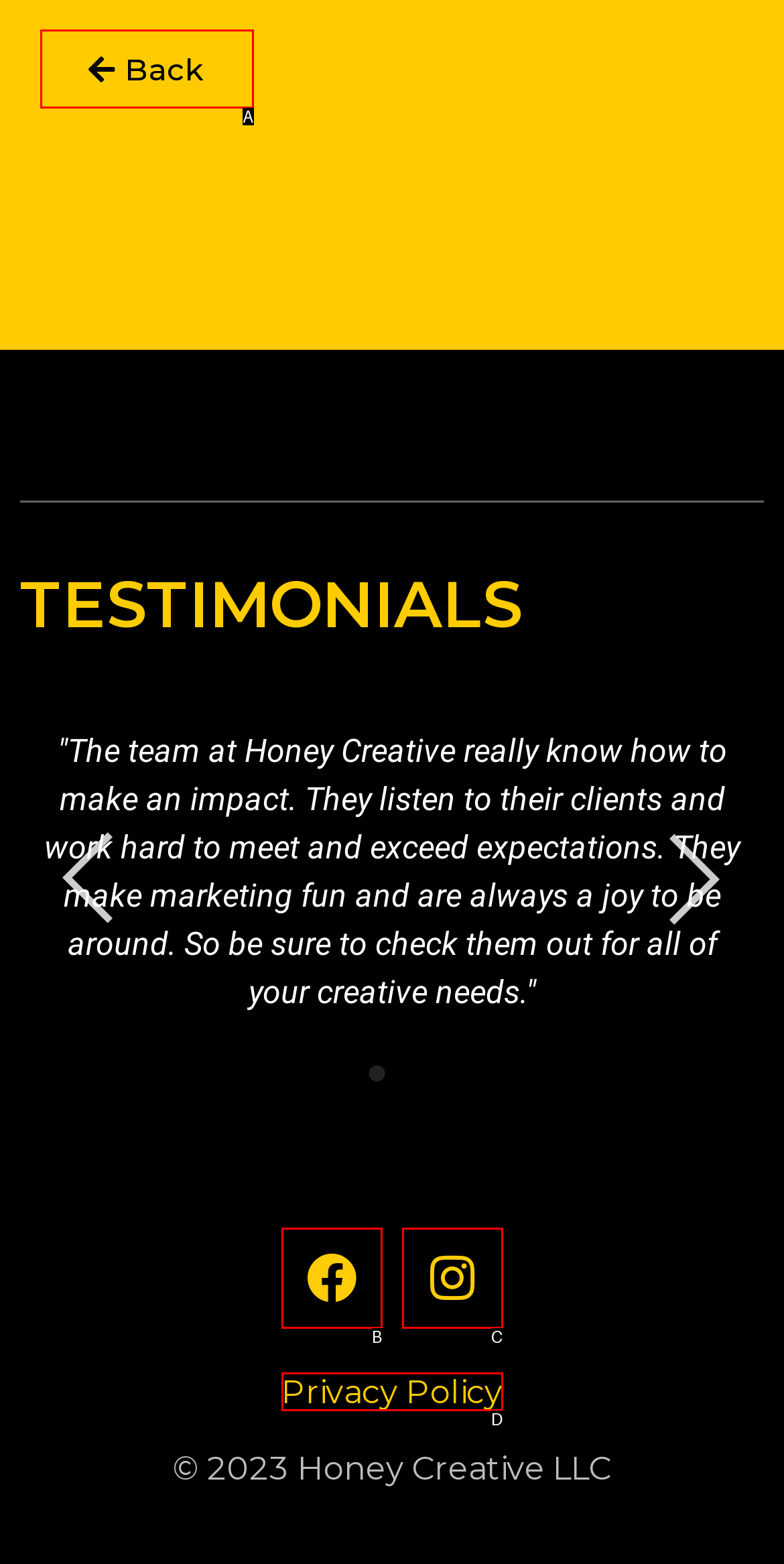Tell me which one HTML element best matches the description: Instagram Answer with the option's letter from the given choices directly.

C